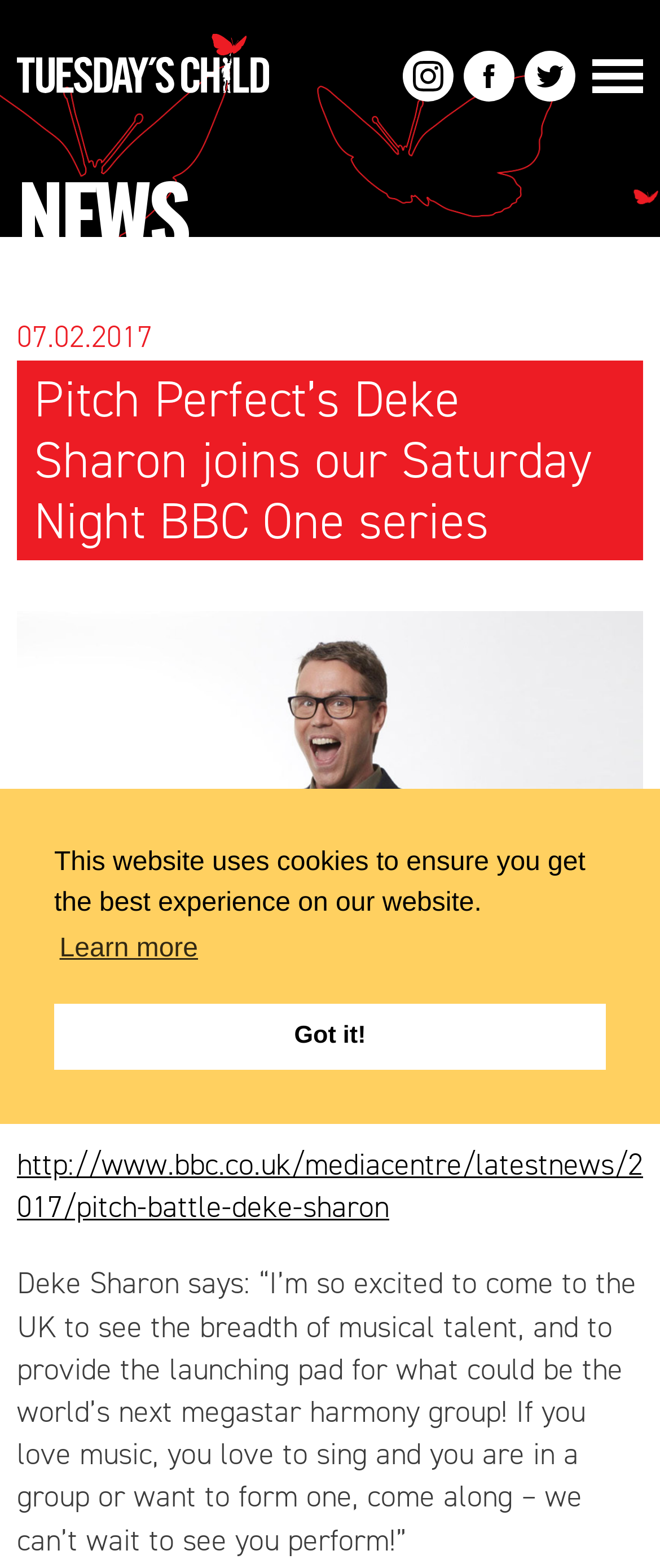Determine the bounding box coordinates for the area that needs to be clicked to fulfill this task: "Click on the 'Home' link". The coordinates must be given as four float numbers between 0 and 1, i.e., [left, top, right, bottom].

None